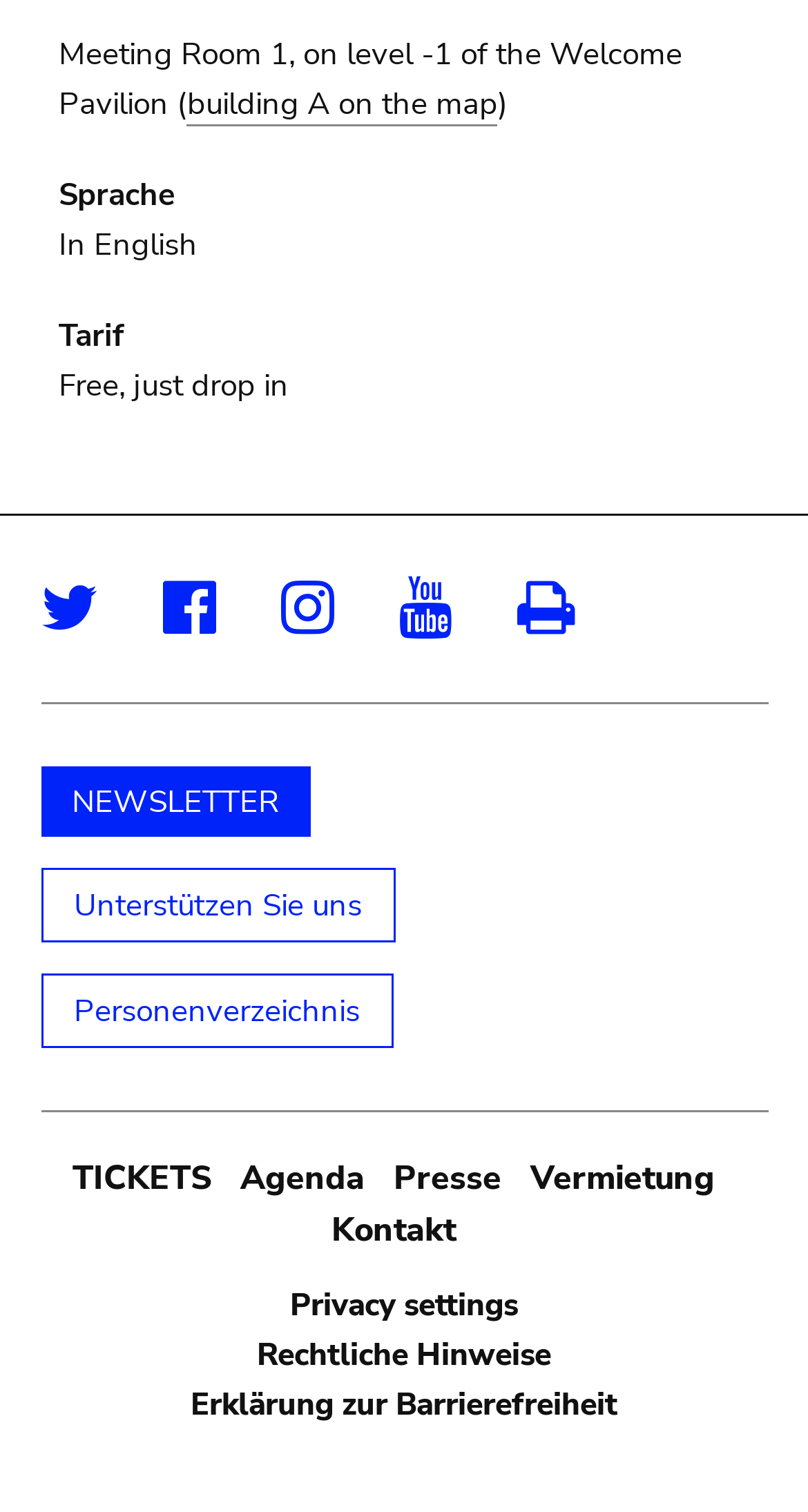Use a single word or phrase to answer the following:
What is the name of the meeting room?

Meeting Room 1